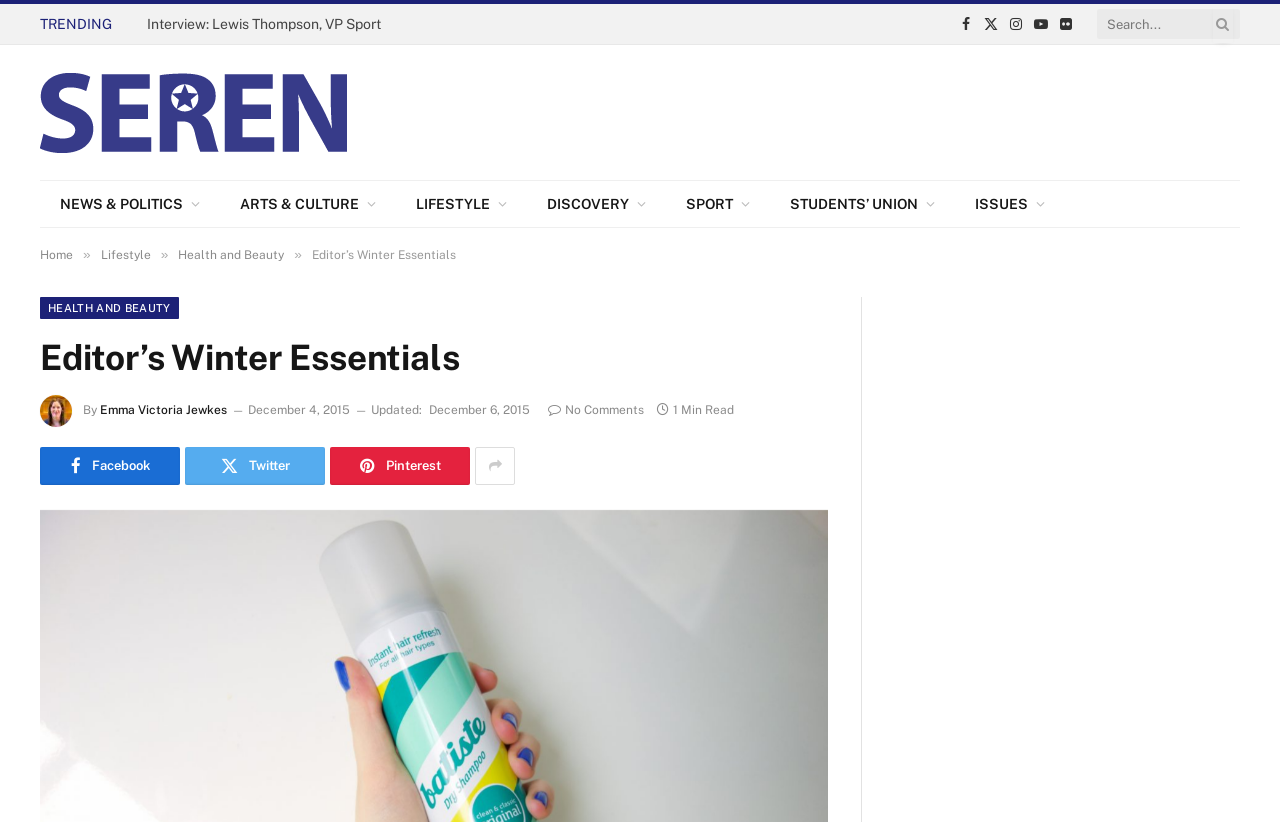Could you please study the image and provide a detailed answer to the question:
What is the estimated reading time of the article?

I found the estimated reading time by looking at the static text element that says '1 Min Read'. This indicates that the article can be read in approximately 1 minute.